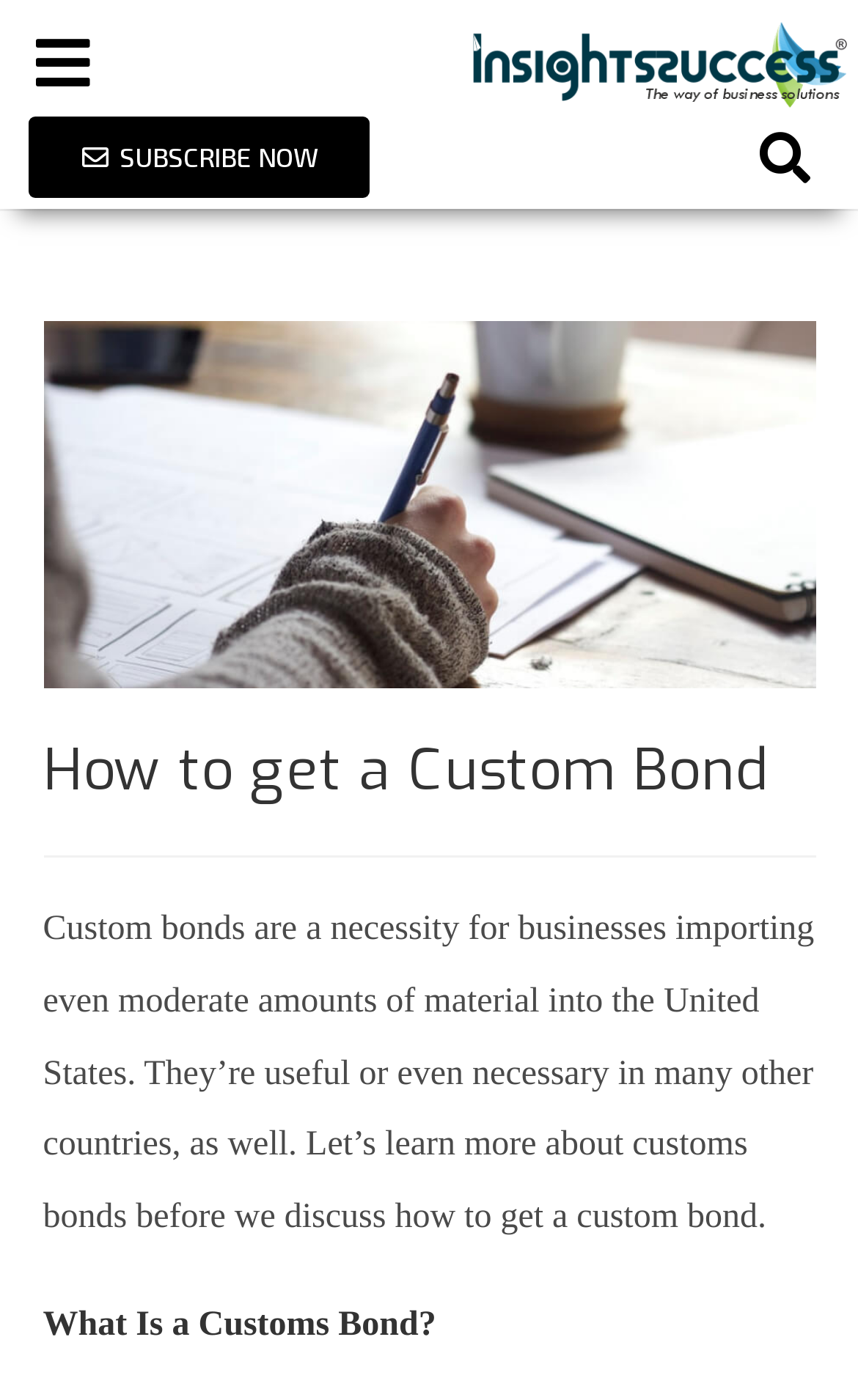Create an elaborate caption for the webpage.

The webpage is a blog article titled "How to get a Custom Bond" from the "Insights Success" business blog. At the top left, there is a link to the homepage, and next to it, there is an image with the logo "Insights Success". On the top right, there is a "SUBSCRIBE NOW" link and a search bar with a "Search" button.

Below the top section, there is a large image that spans almost the entire width of the page, with a caption "You are currently viewing How to get a Custom Bond". Underneath the image, there is a header section with a heading "How to get a Custom Bond" in a larger font size.

The main content of the article starts with a paragraph of text that explains the importance of custom bonds for businesses importing materials into the United States and other countries. The text is followed by a subheading "What Is a Customs Bond?" in a slightly smaller font size.